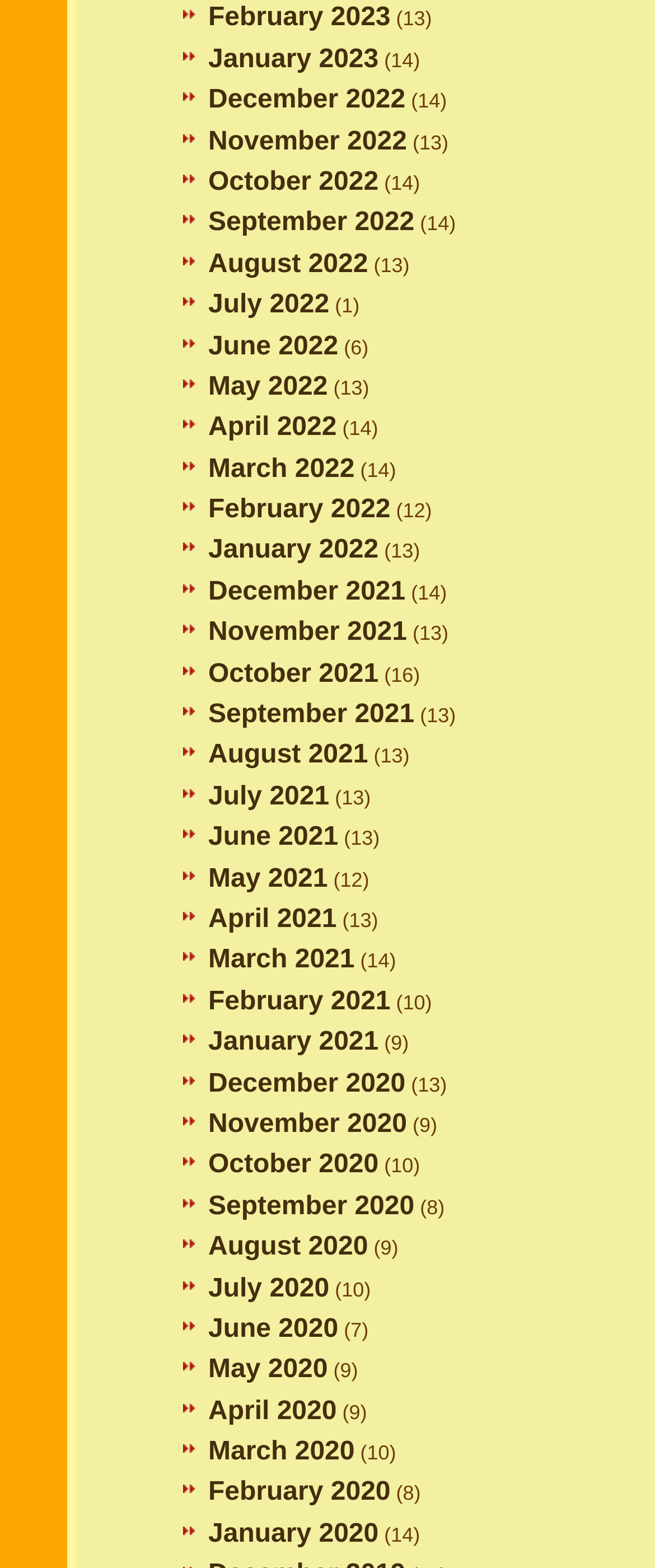Pinpoint the bounding box coordinates of the clickable element to carry out the following instruction: "View November 2022."

[0.318, 0.081, 0.621, 0.099]